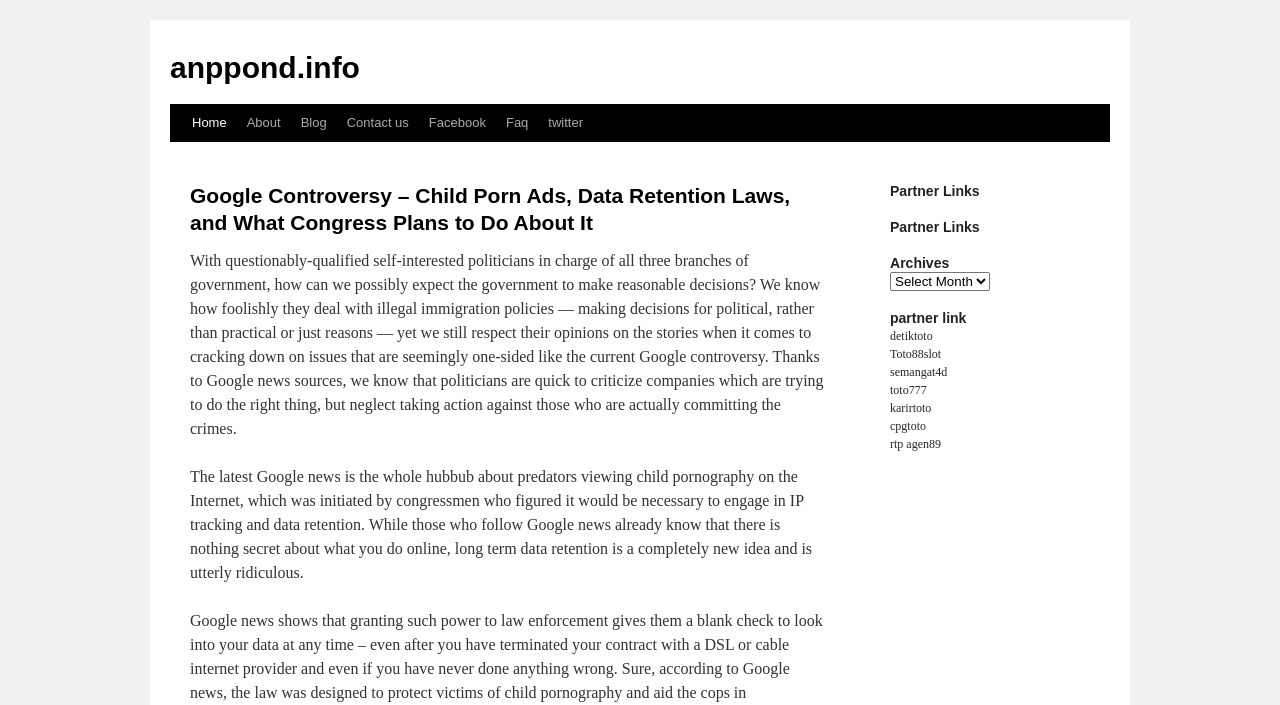Ascertain the bounding box coordinates for the UI element detailed here: "Blog". The coordinates should be provided as [left, top, right, bottom] with each value being a float between 0 and 1.

[0.227, 0.148, 0.263, 0.201]